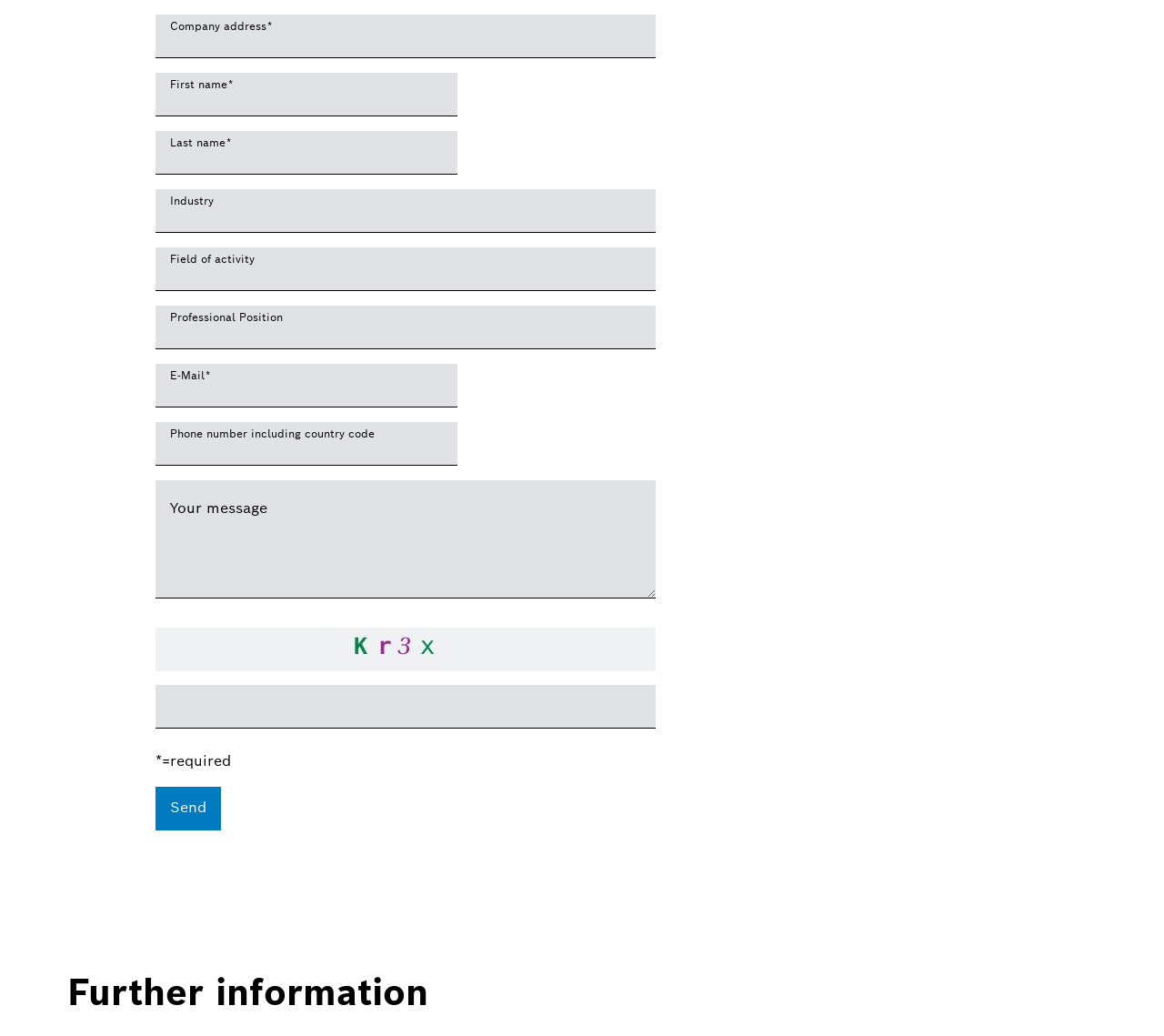Reply to the question with a single word or phrase:
What is the button at the bottom of the form for?

Send